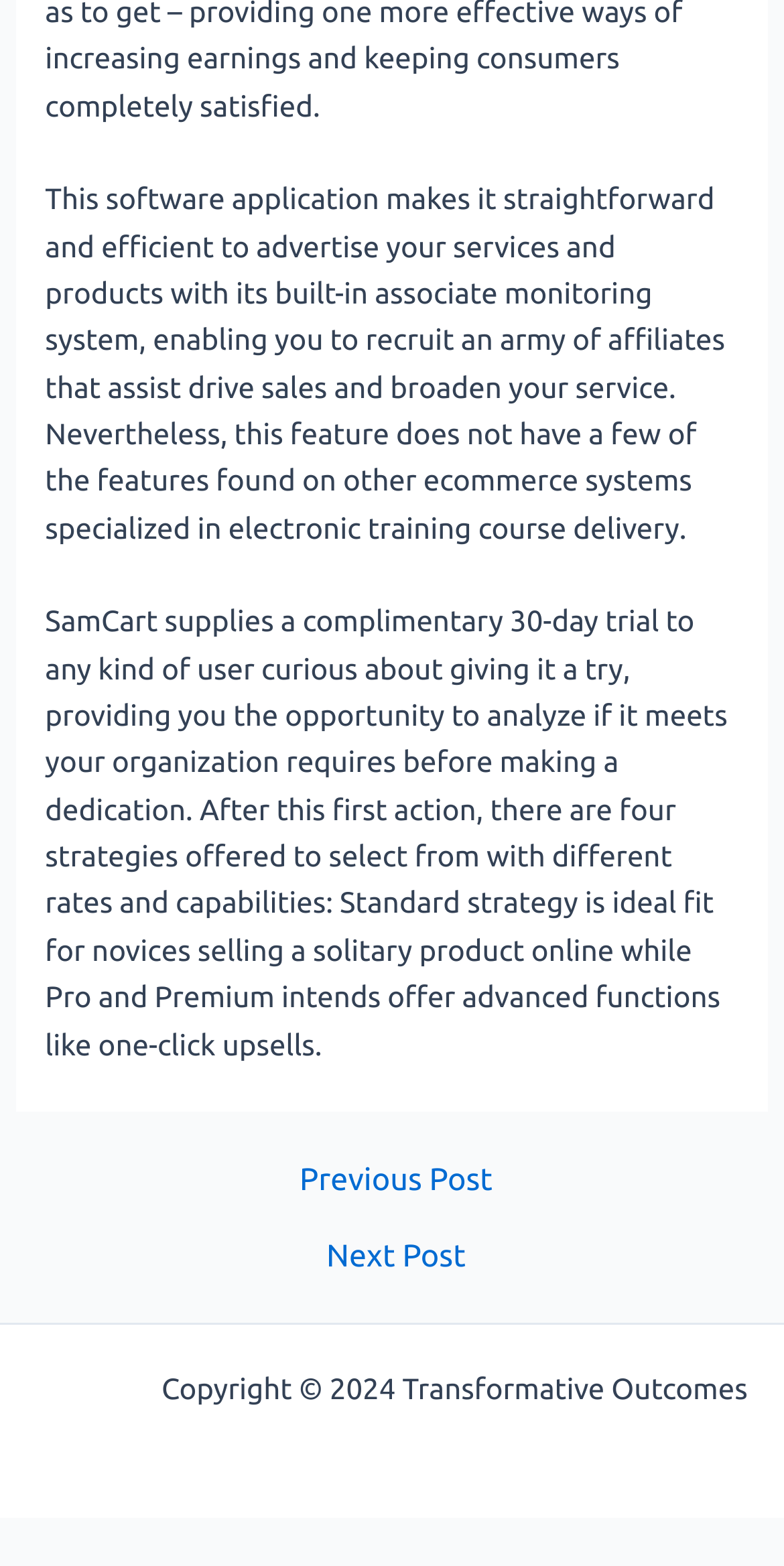Provide the bounding box coordinates of the HTML element this sentence describes: "Sitemap". The bounding box coordinates consist of four float numbers between 0 and 1, i.e., [left, top, right, bottom].

[0.431, 0.905, 0.569, 0.927]